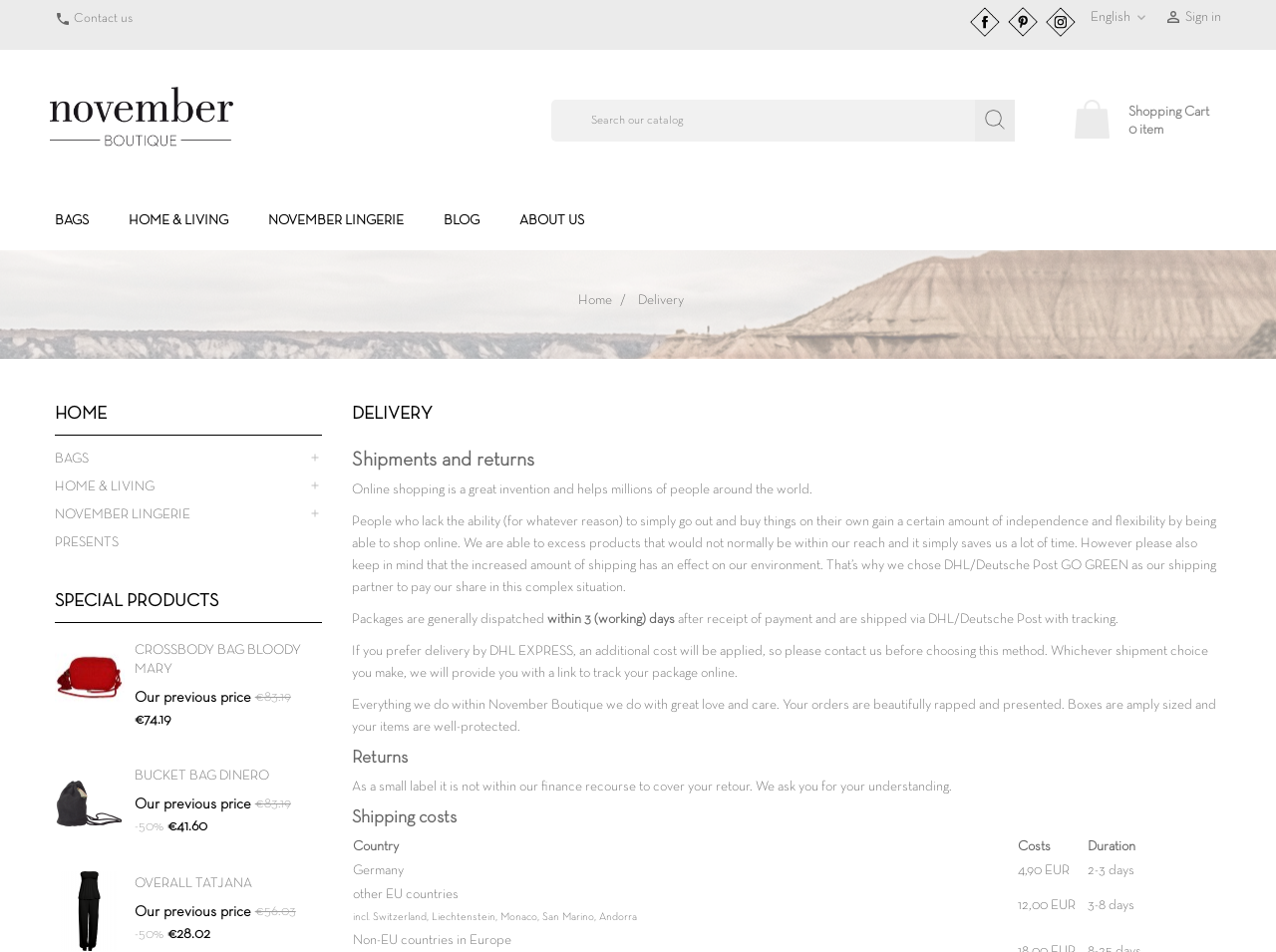Can you locate the main headline on this webpage and provide its text content?

CROSSBODY BAG BLOODY MARY